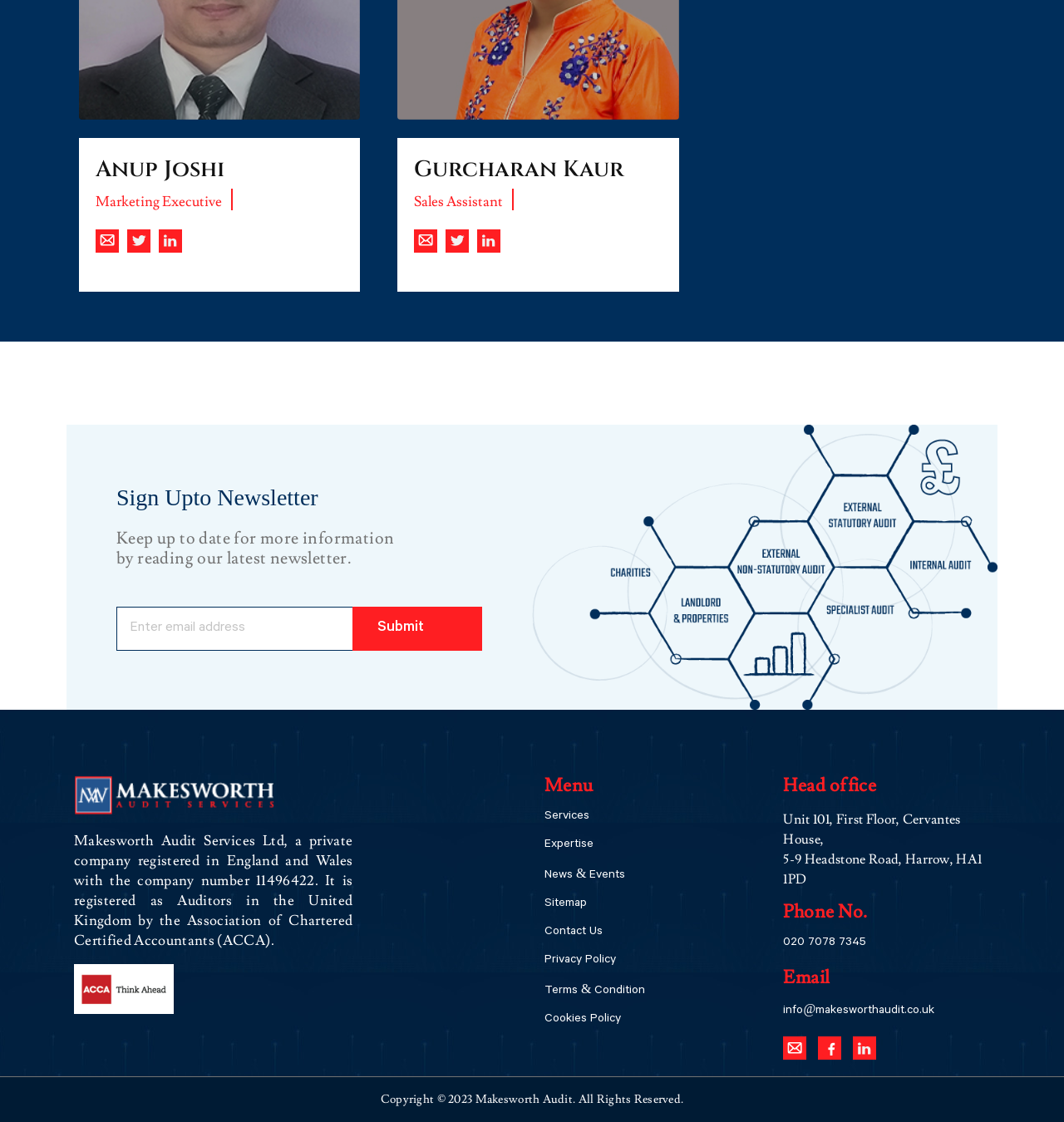Determine the bounding box coordinates for the area that needs to be clicked to fulfill this task: "Click on the 'Services' link". The coordinates must be given as four float numbers between 0 and 1, i.e., [left, top, right, bottom].

[0.512, 0.722, 0.554, 0.734]